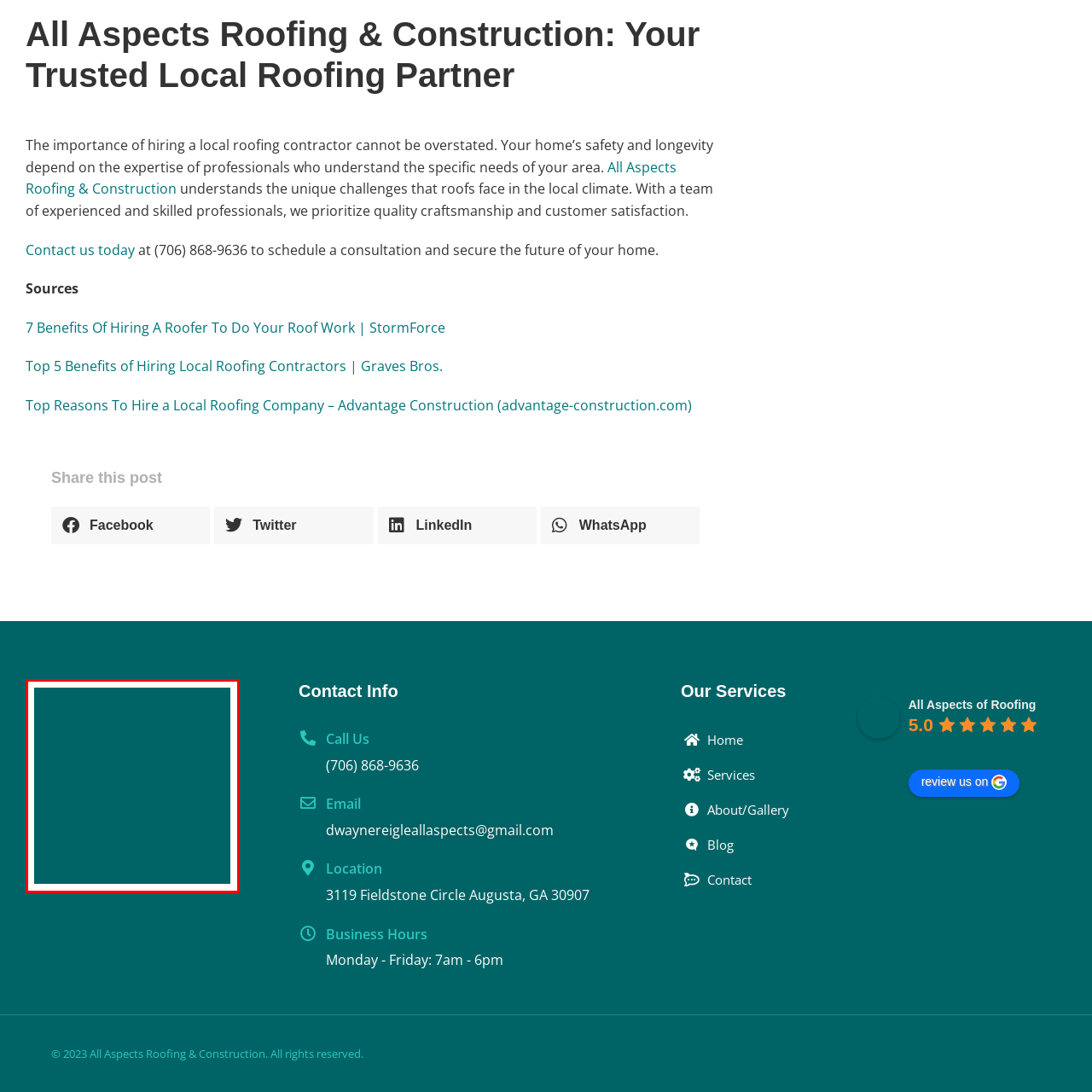Explain in detail what is depicted in the image enclosed by the red boundary.

The image features the logo of "All Aspects Roofing & Construction," a local roofing company dedicated to providing quality roofing services. The design reflects the company's commitment to safety and craftsmanship, emphasizing their expertise in addressing the unique roofing needs of the local climate. Positioned prominently on the webpage, the logo symbolizes trust and reliability as the company positions itself as a trusted partner for homeowners. The branding aims to convey professionalism and community focus, making it a key visual element in engaging potential customers seeking roofing solutions.